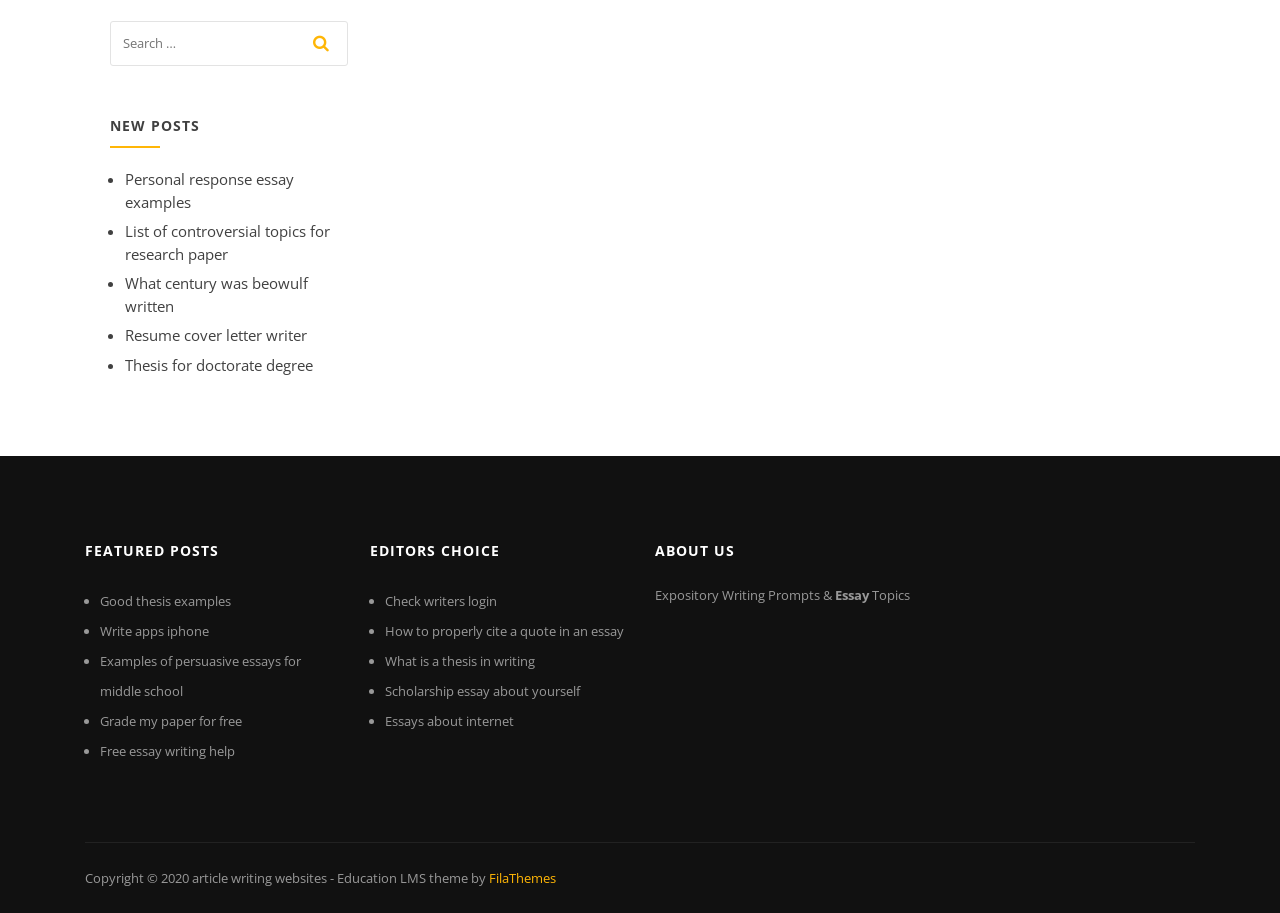Locate the bounding box coordinates of the element that needs to be clicked to carry out the instruction: "read about editors choice". The coordinates should be given as four float numbers ranging from 0 to 1, i.e., [left, top, right, bottom].

[0.289, 0.582, 0.488, 0.626]